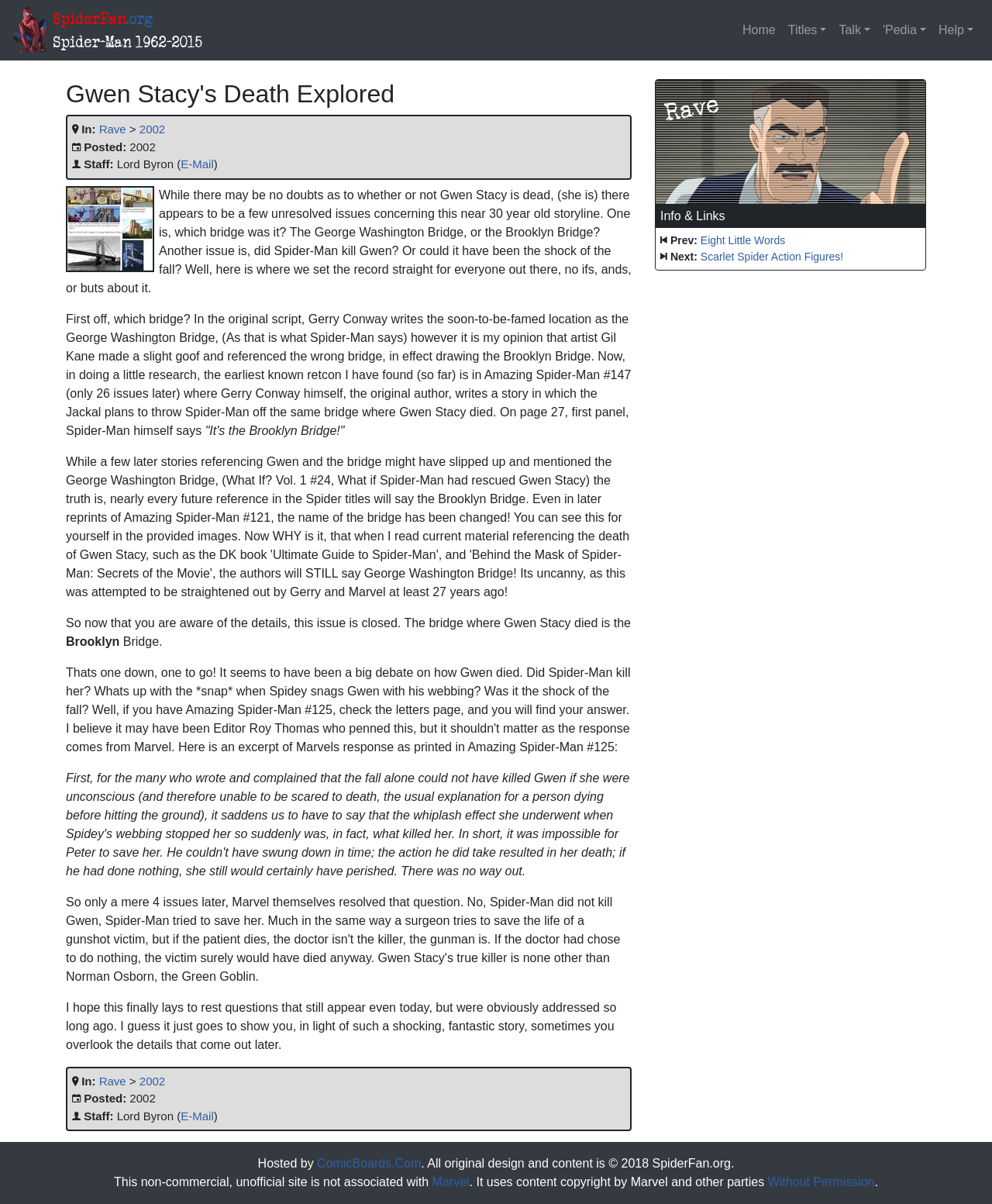Determine which piece of text is the heading of the webpage and provide it.

Gwen Stacy's Death Explored